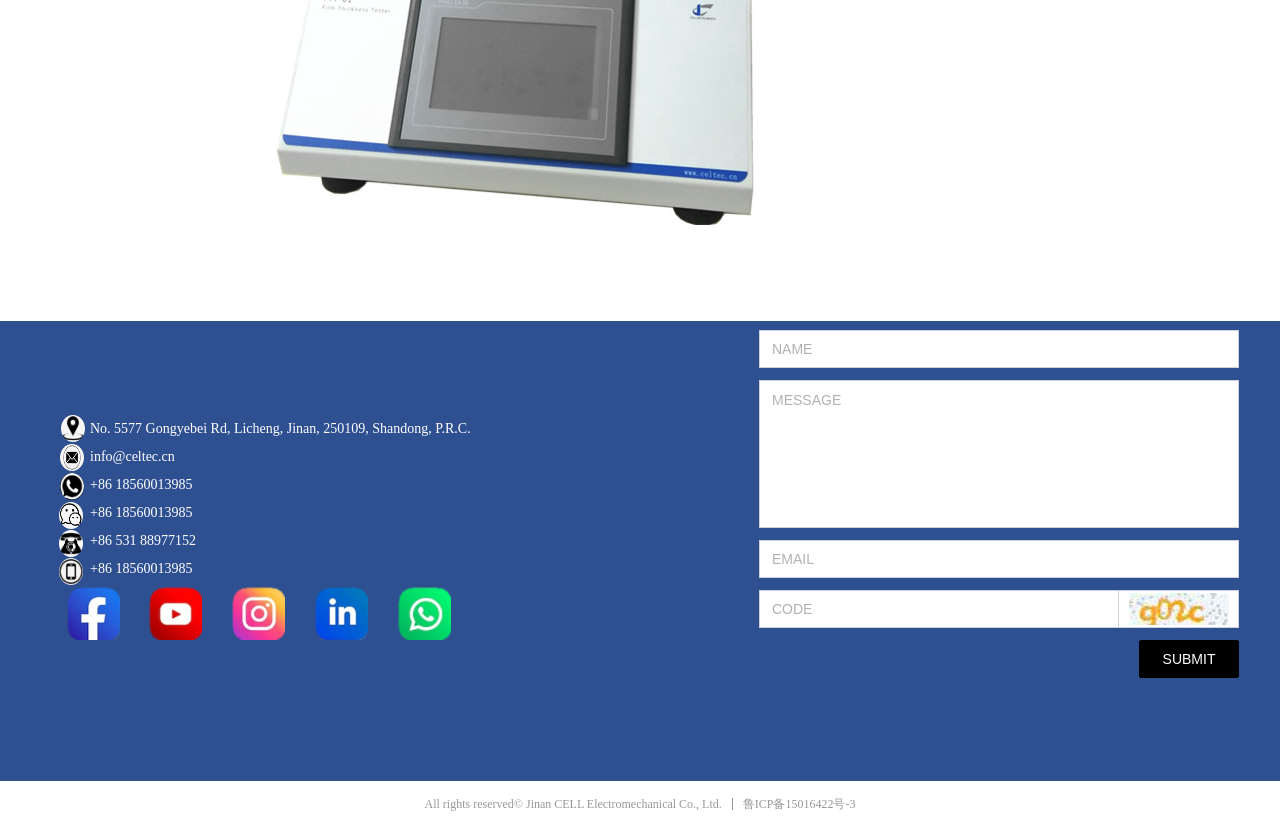Provide a brief response to the question below using a single word or phrase: 
How many phone numbers are listed on the webpage?

2